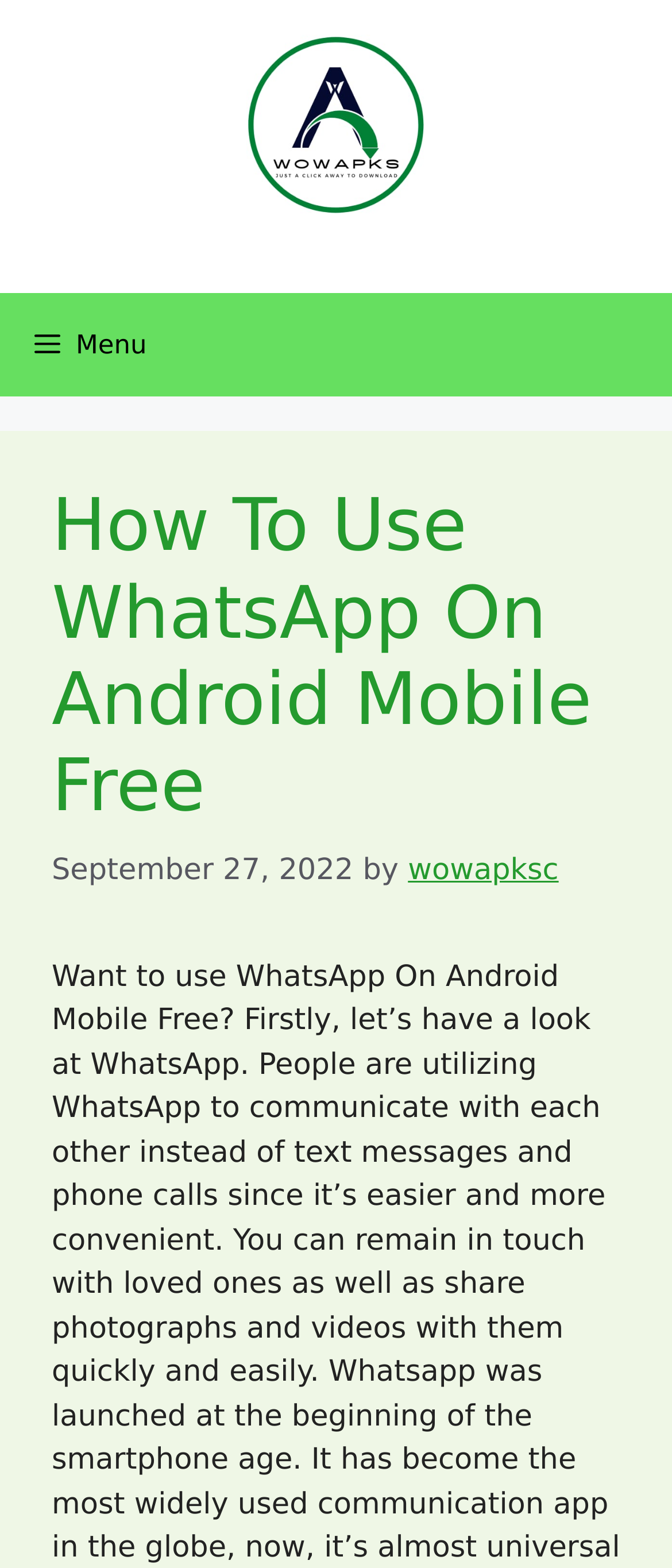Provide the bounding box coordinates for the specified HTML element described in this description: "Menu". The coordinates should be four float numbers ranging from 0 to 1, in the format [left, top, right, bottom].

[0.0, 0.187, 0.27, 0.253]